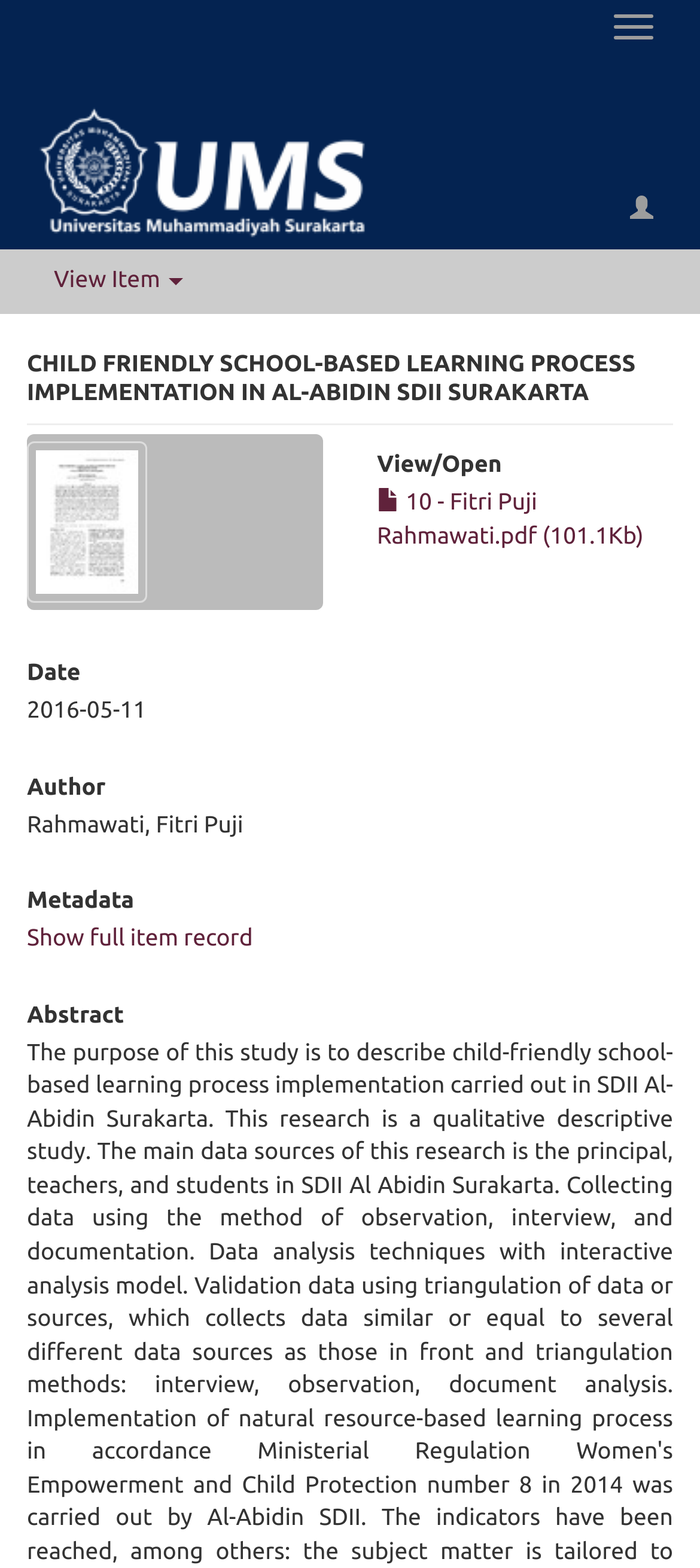Give a short answer to this question using one word or a phrase:
What is the date of the item?

2016-05-11